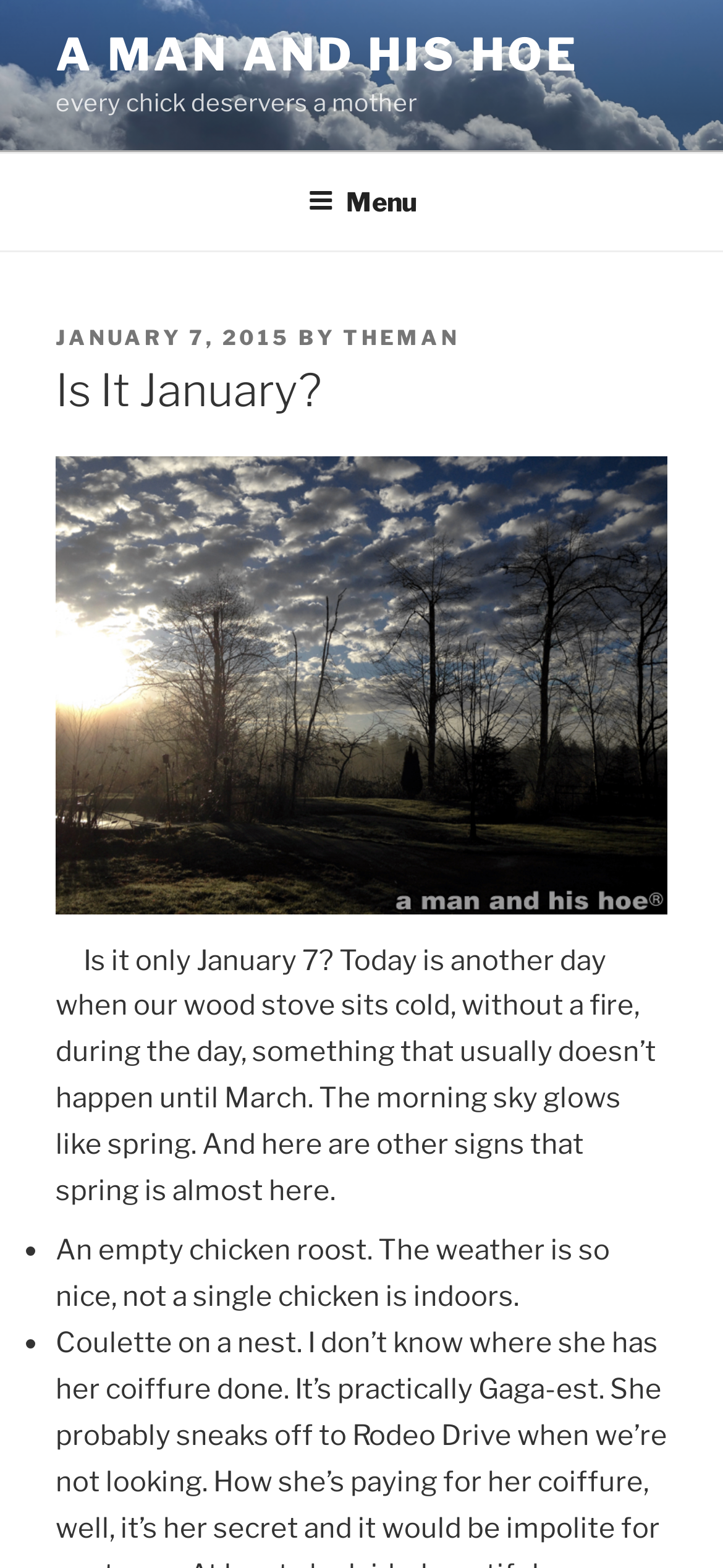How many signs of spring are mentioned?
Carefully analyze the image and provide a detailed answer to the question.

I found the signs of spring by looking at the text below the image 'SignsofSpring150107B'. There are two signs mentioned: 'An empty chicken roost' and 'The morning sky glows like spring'.